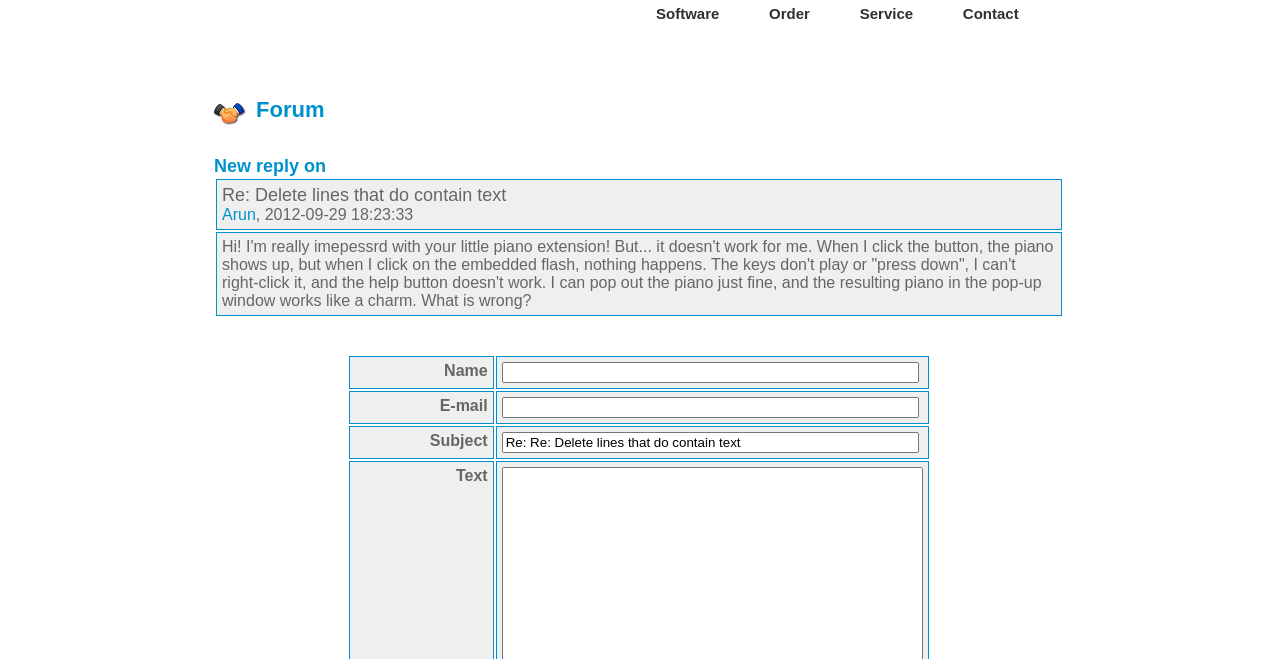What is the purpose of the textbox below the 'Subject' label?
Answer the question with just one word or phrase using the image.

Enter reply subject